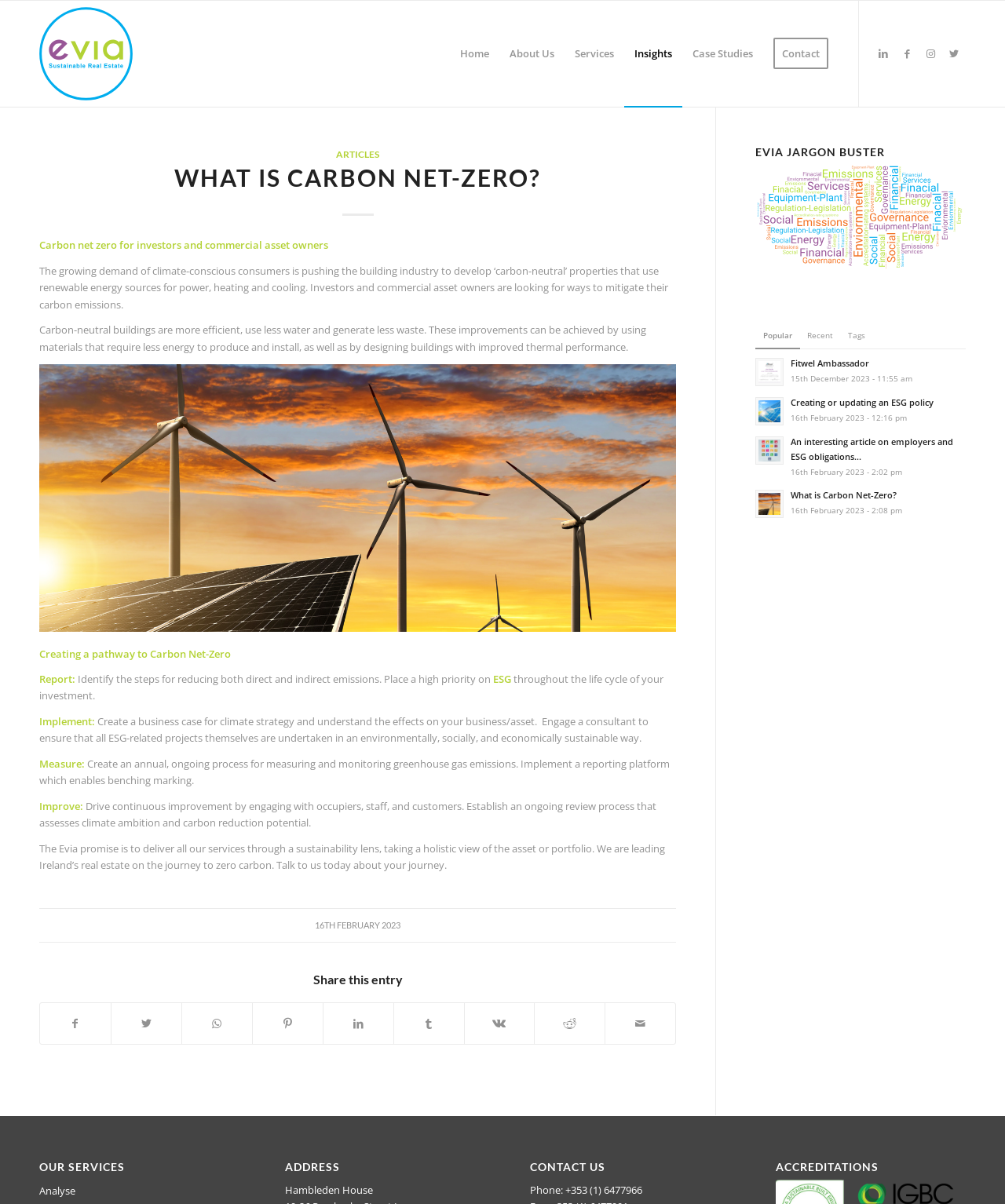Identify the primary heading of the webpage and provide its text.

WHAT IS CARBON NET-ZERO?